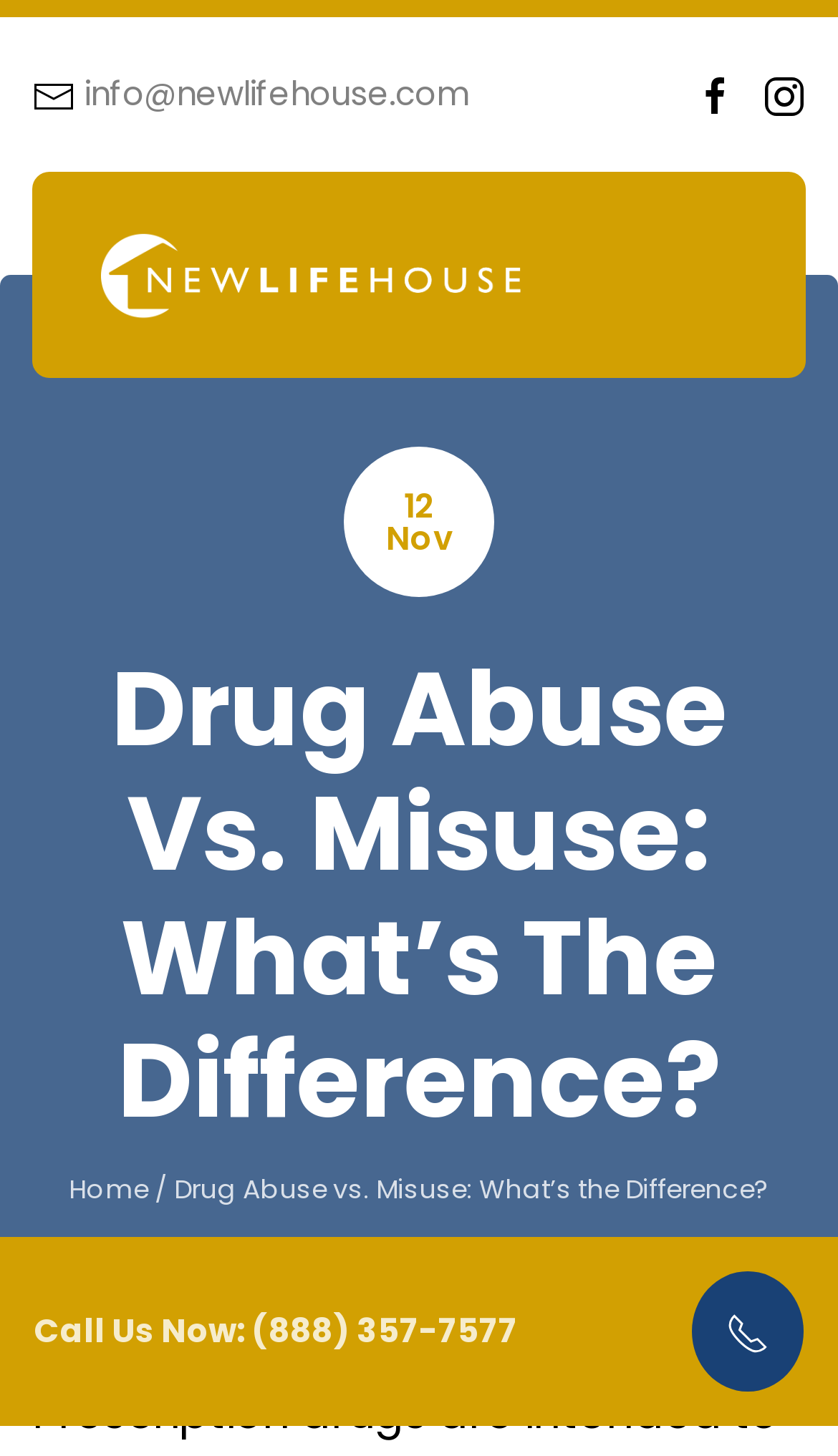Can you extract the headline from the webpage for me?

Drug Abuse Vs. Misuse: What’s The Difference?